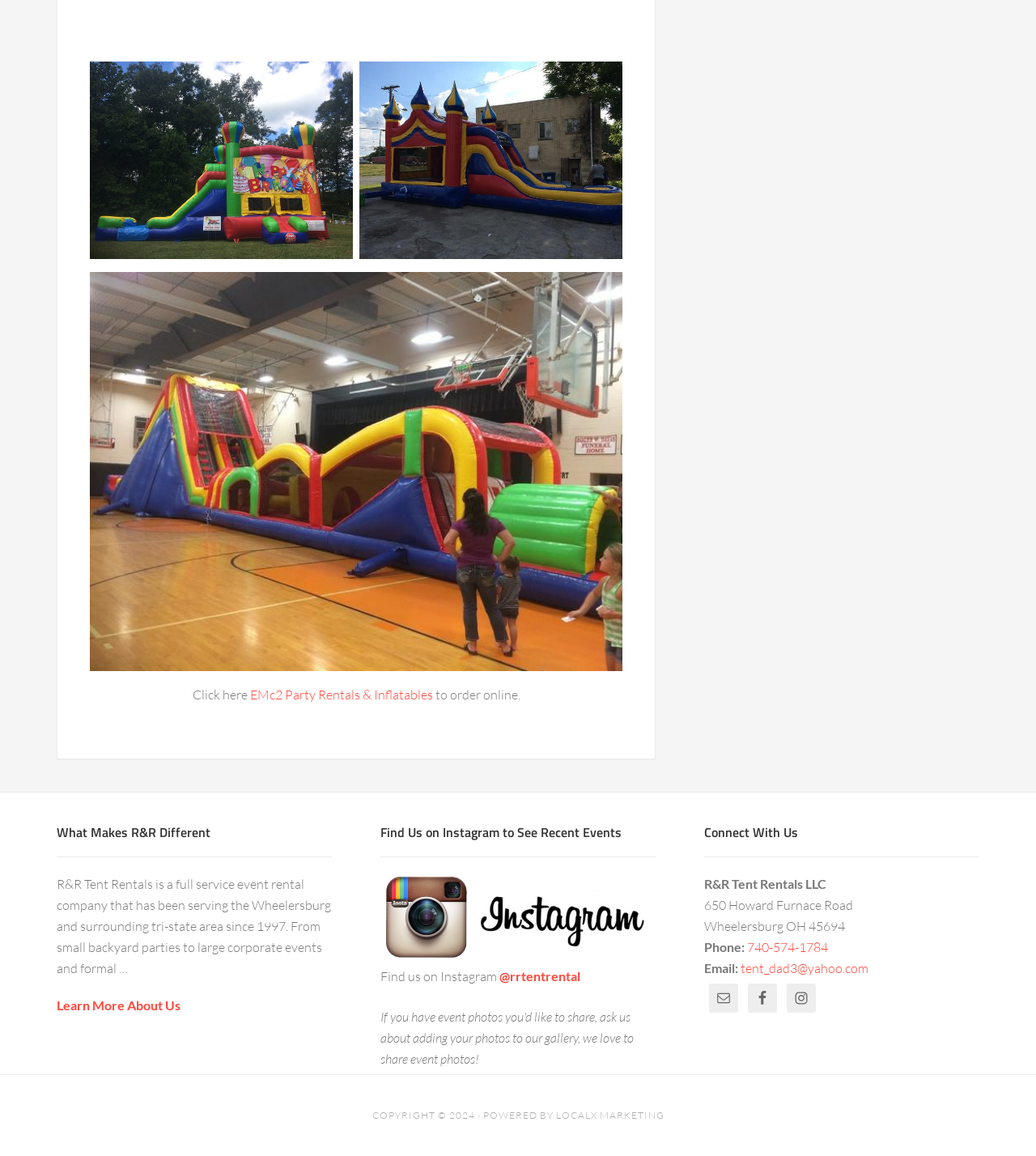Find the bounding box coordinates for the element described here: "EMc2 Party Rentals & Inflatables".

[0.241, 0.594, 0.418, 0.608]